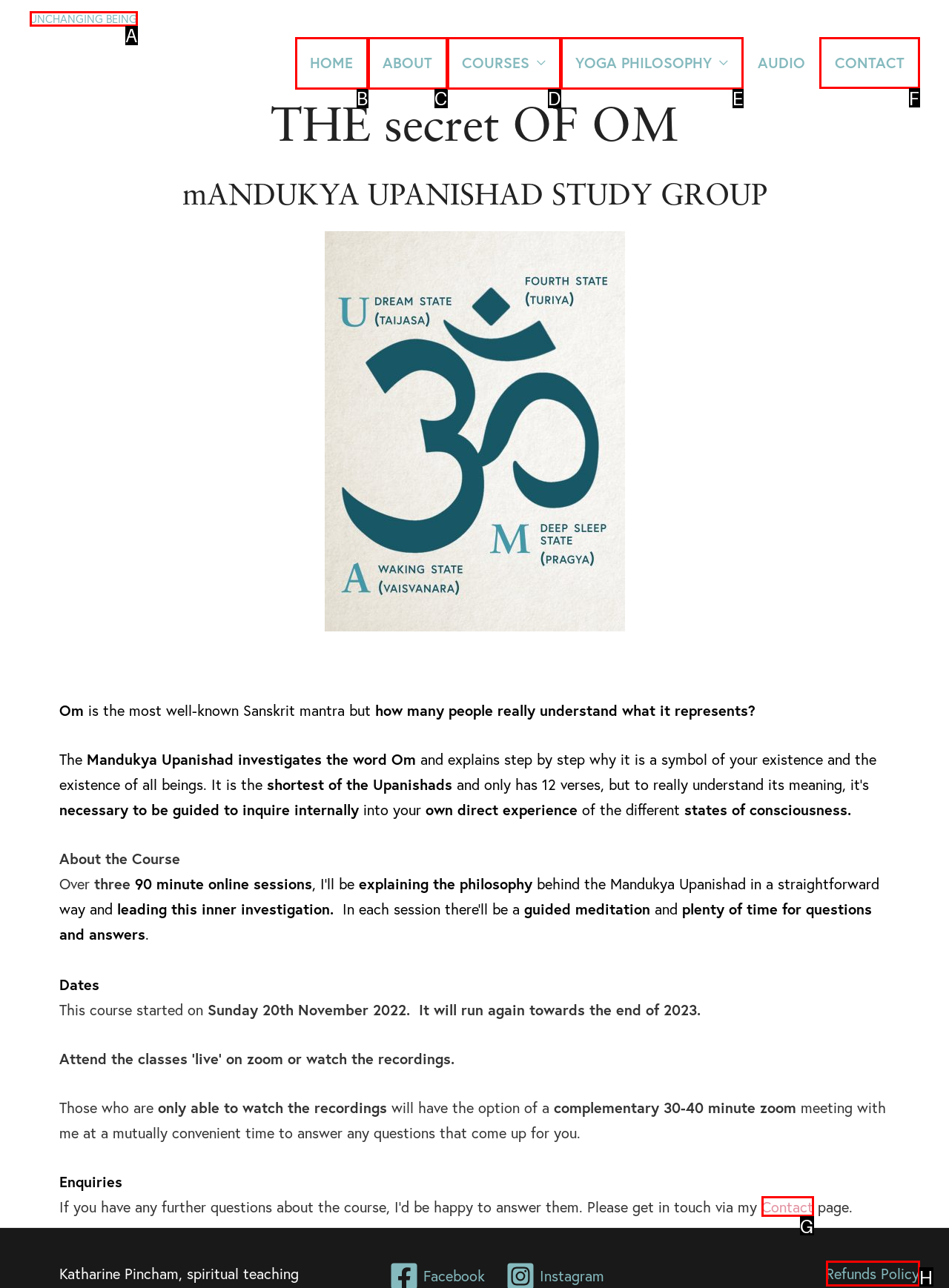Select the HTML element that should be clicked to accomplish the task: Click the 'CONTACT' link Reply with the corresponding letter of the option.

F